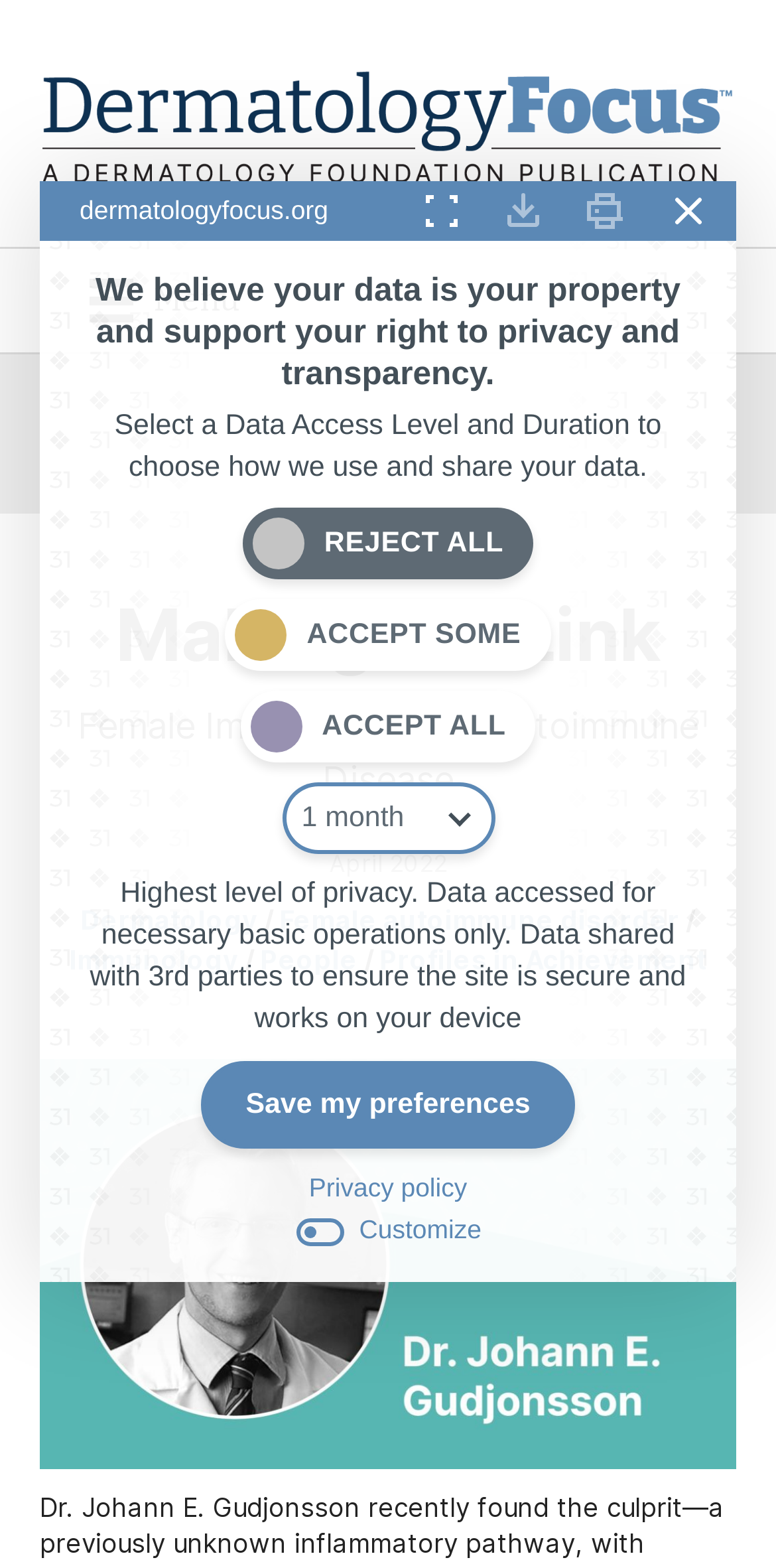Examine the image and give a thorough answer to the following question:
What is the topic of the article?

The topic of the article can be found in the StaticText element 'Female Immunology and Autoimmune Disease' which is a child of the root element. This element is located below the heading element 'Making the Link'.